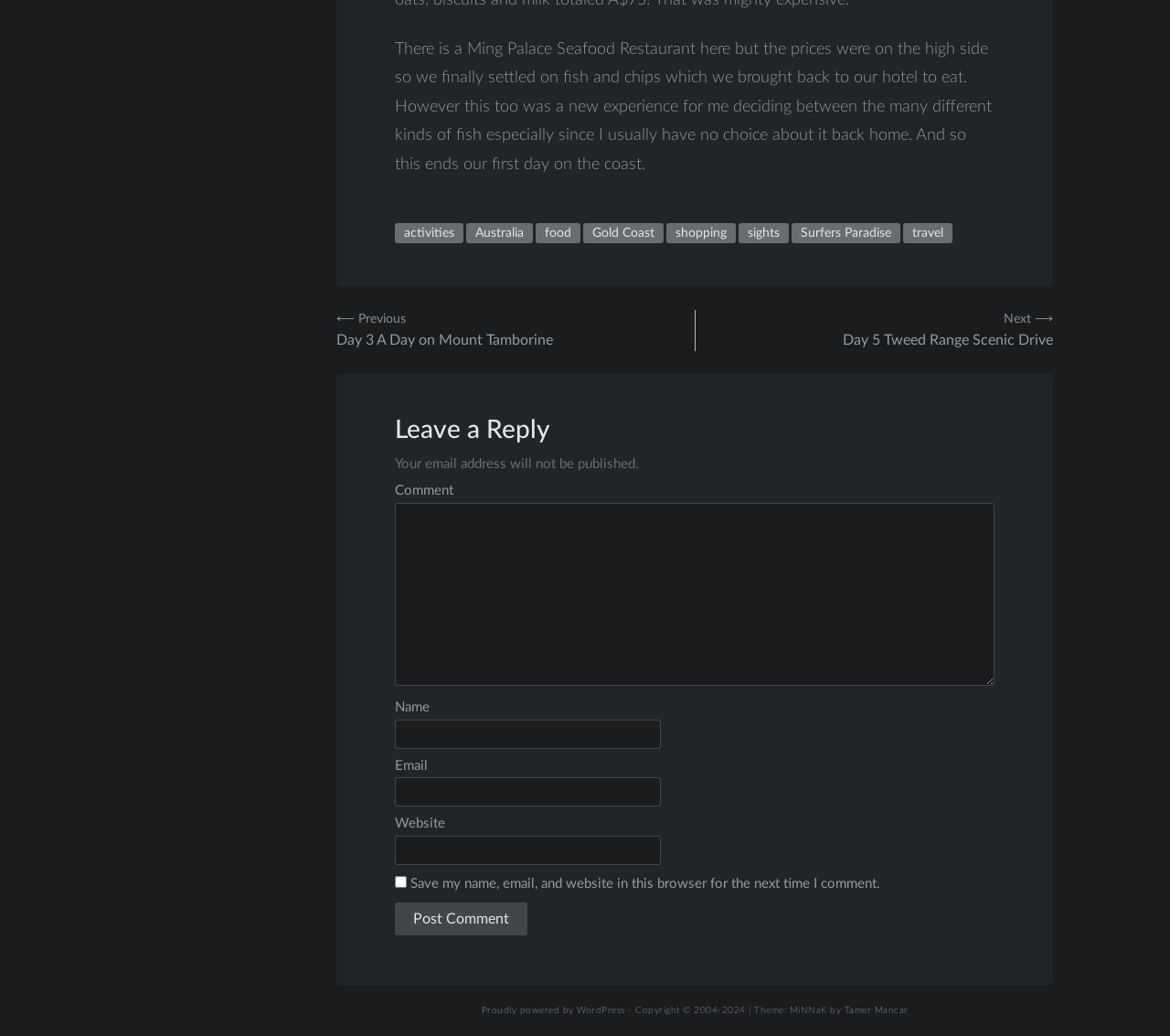What is the name of the theme used by the website?
Please ensure your answer is as detailed and informative as possible.

The footer of the page mentions 'Theme: MiNNaK by Tamer Mancar', indicating that the name of the theme used by the website is MiNNaK.